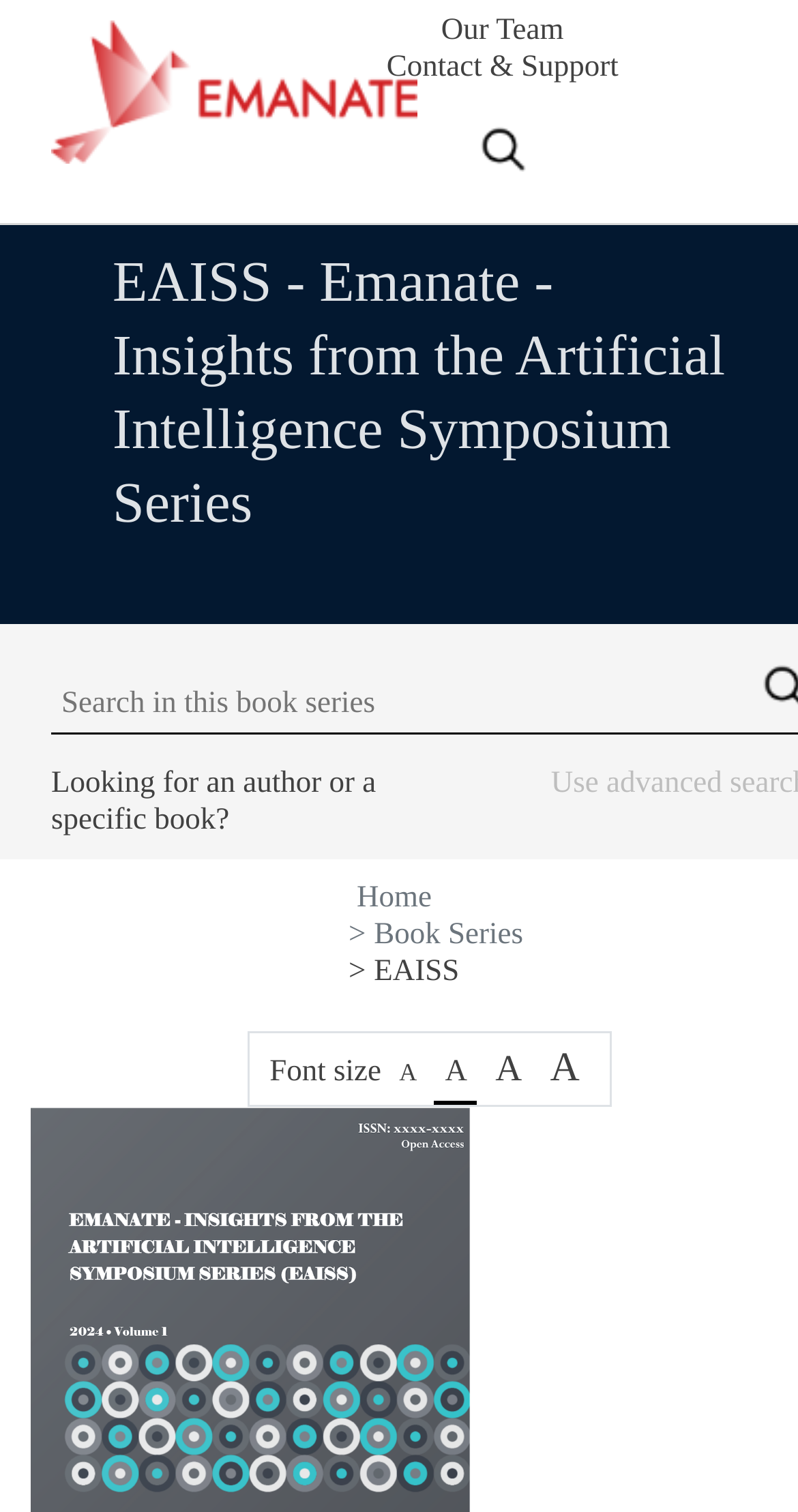Given the webpage screenshot and the description, determine the bounding box coordinates (top-left x, top-left y, bottom-right x, bottom-right y) that define the location of the UI element matching this description: A

[0.676, 0.683, 0.739, 0.729]